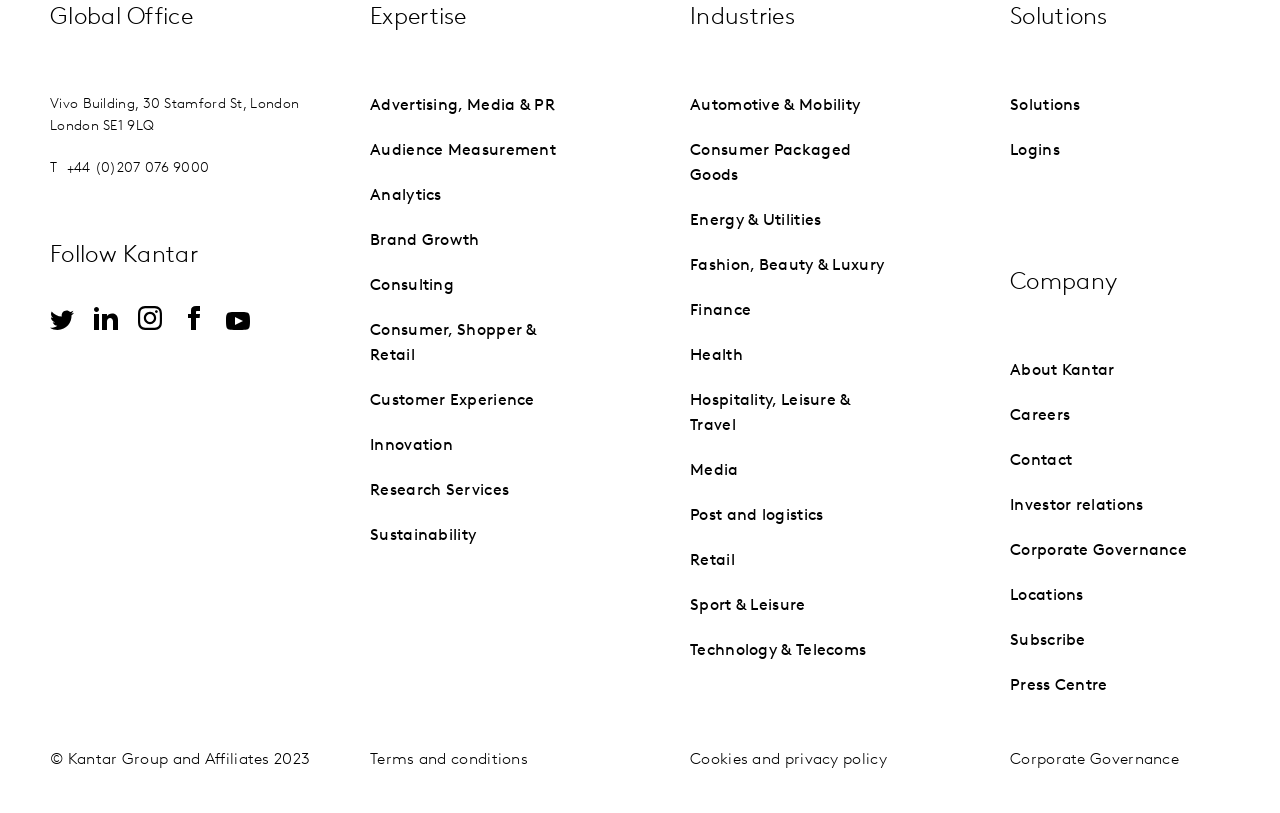Return the bounding box coordinates of the UI element that corresponds to this description: "Cheap Clothing Websites". The coordinates must be given as four float numbers in the range of 0 and 1, [left, top, right, bottom].

None